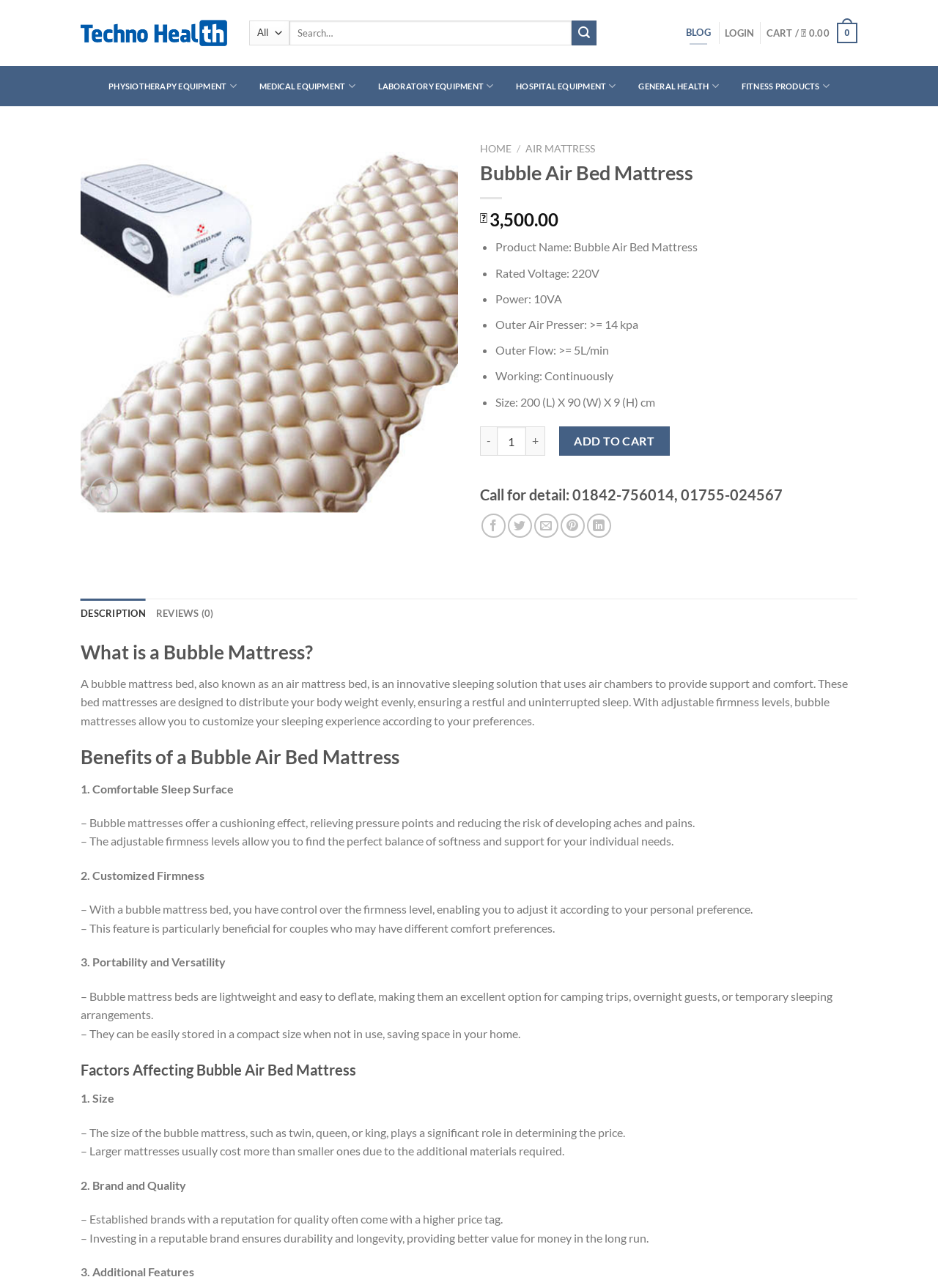Could you locate the bounding box coordinates for the section that should be clicked to accomplish this task: "Add to cart".

[0.596, 0.331, 0.714, 0.354]